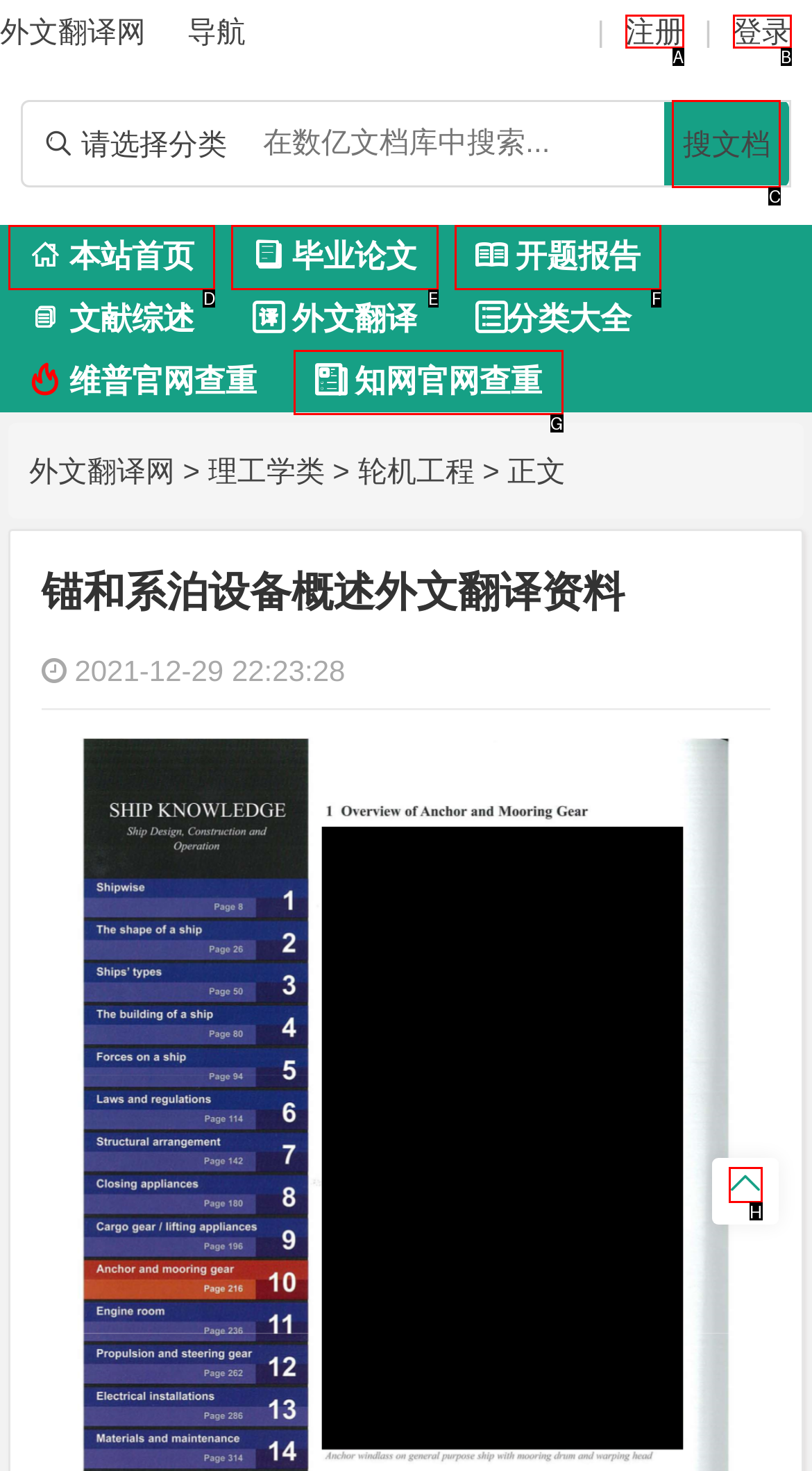Choose the UI element that best aligns with the description:  本站首页
Respond with the letter of the chosen option directly.

D